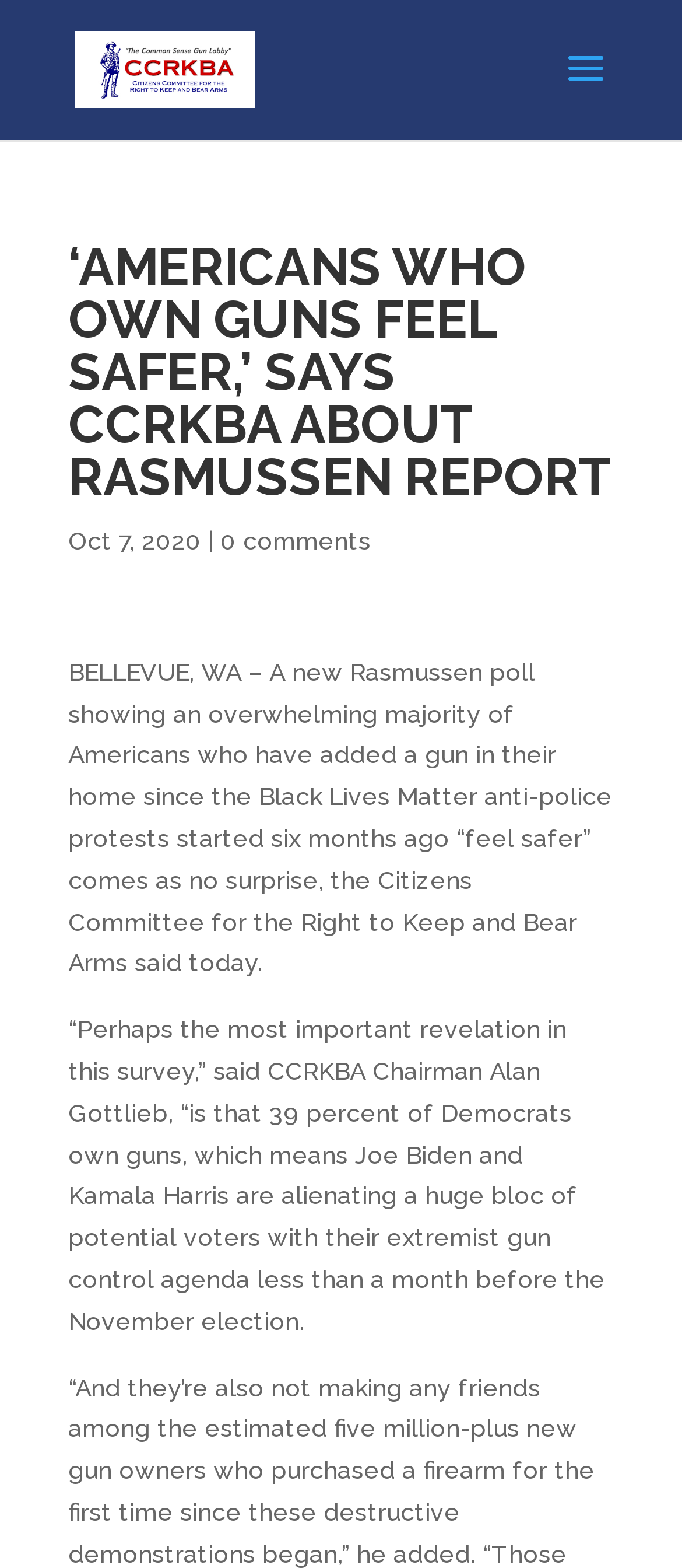What is the topic of the Rasmussen poll mentioned in the article?
Answer with a single word or phrase, using the screenshot for reference.

Guns in American homes